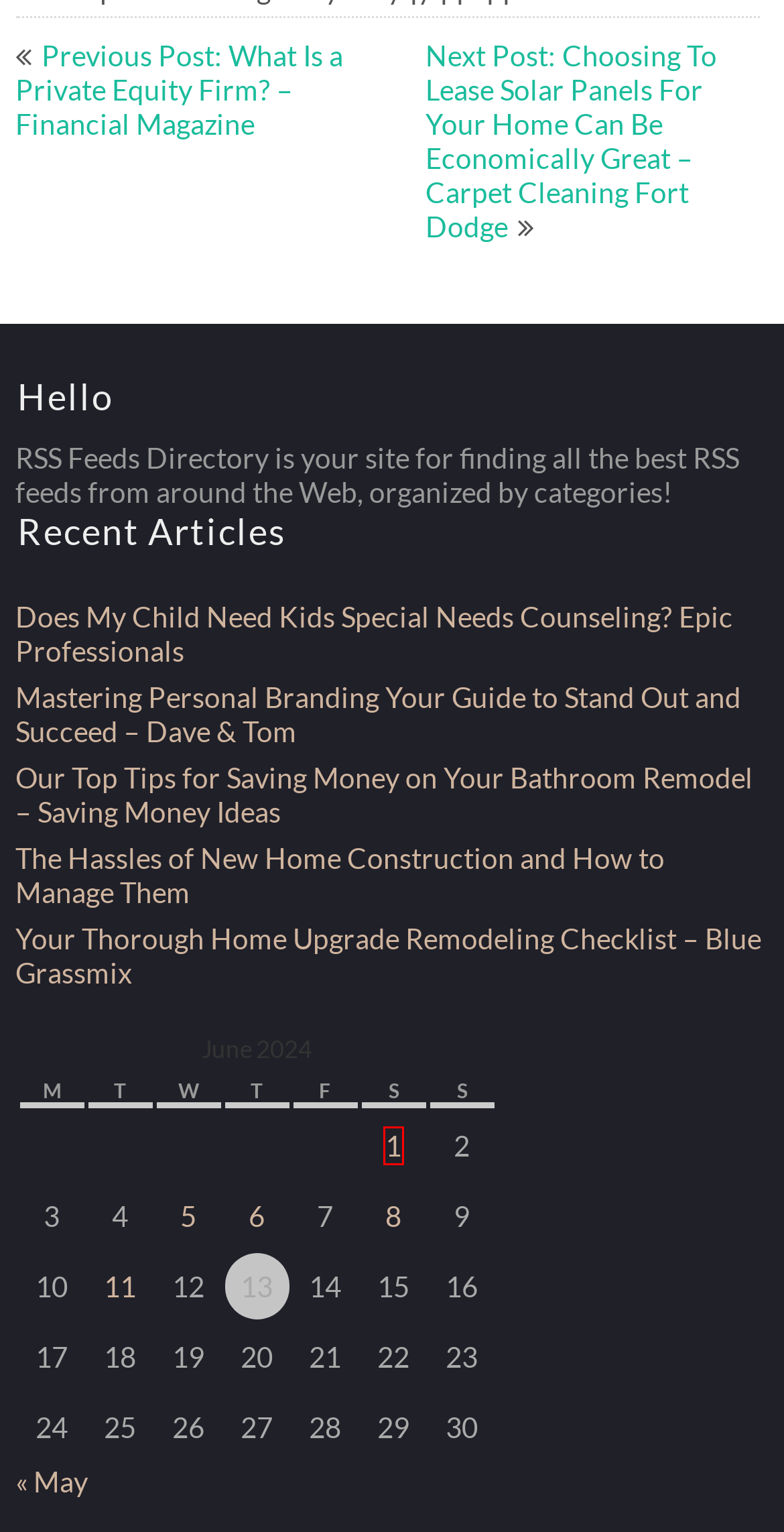You are given a webpage screenshot where a red bounding box highlights an element. Determine the most fitting webpage description for the new page that loads after clicking the element within the red bounding box. Here are the candidates:
A. June 1, 2024 - RSS Feeds Directory
B. June 8, 2024 - RSS Feeds Directory
C. Our Top Tips for Saving Money on Your Bathroom Remodel - Saving Money Ideas - RSS Feeds Directory
D. Does My Child Need Kids Special Needs Counseling?  Epic Professionals - RSS Feeds Directory
E. What Is a Private Equity Firm? - Financial Magazine - RSS Feeds Directory
F. June 5, 2024 - RSS Feeds Directory
G. The Hassles of New Home Construction and How to Manage Them - RSS Feeds Directory
H. June 11, 2024 - RSS Feeds Directory

A